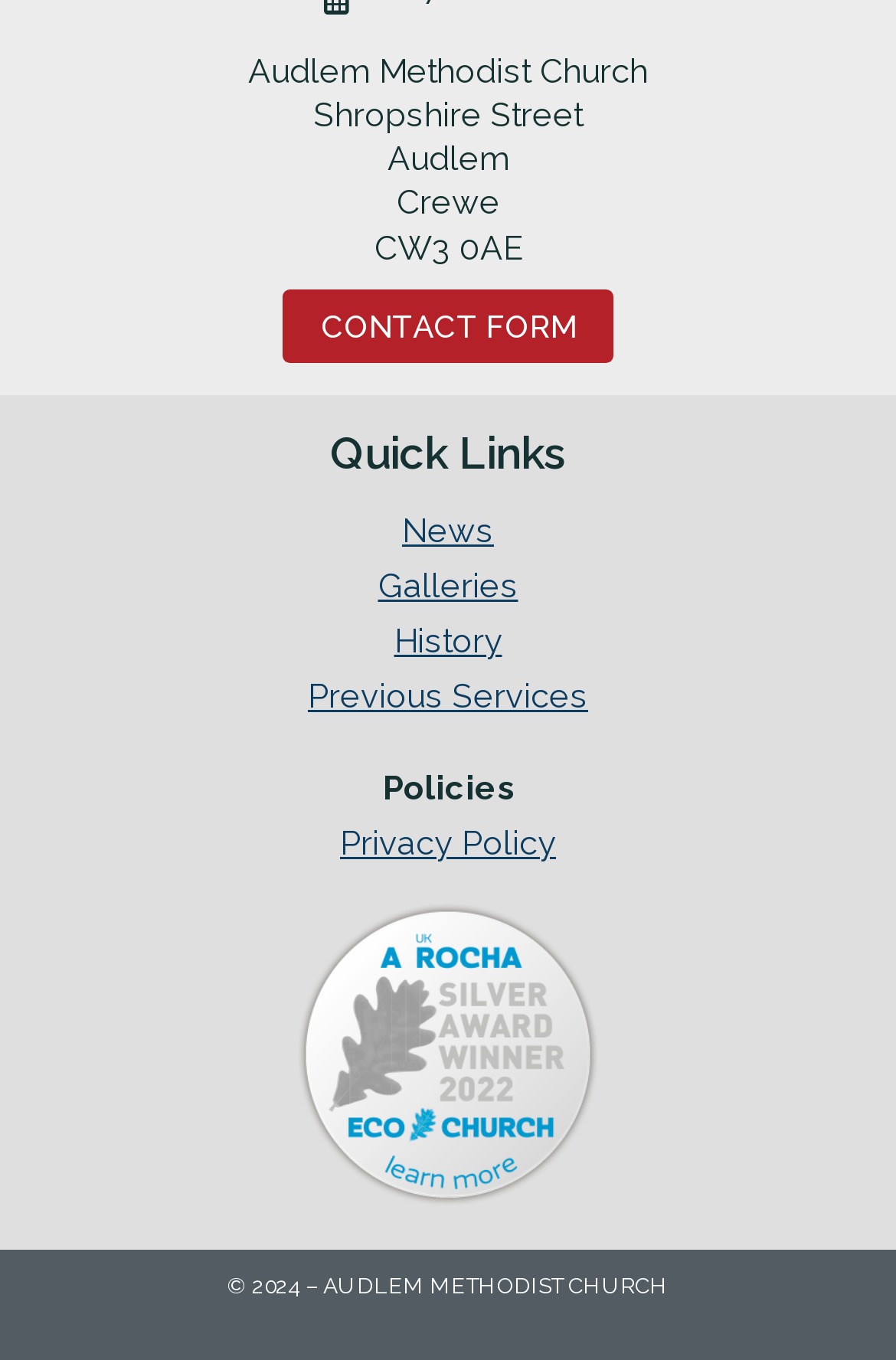How many links are under the 'Quick Links' heading?
Your answer should be a single word or phrase derived from the screenshot.

5